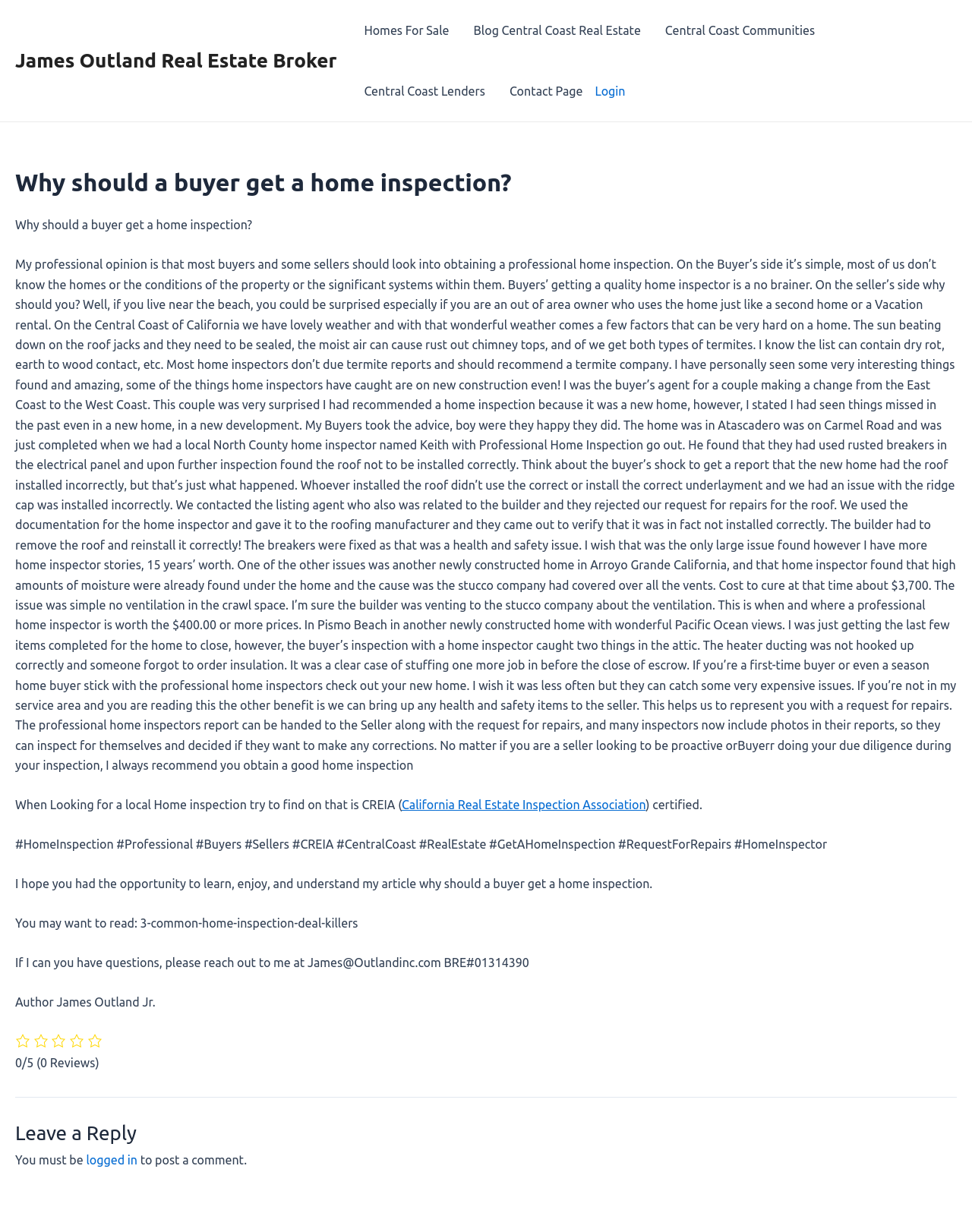Please use the details from the image to answer the following question comprehensively:
What is the benefit of a home inspection for sellers?

The article suggests that a home inspection can benefit sellers by identifying health and safety issues, which can be addressed before the sale of the property, and can also provide an opportunity for the seller to make repairs and avoid potential disputes with the buyer.